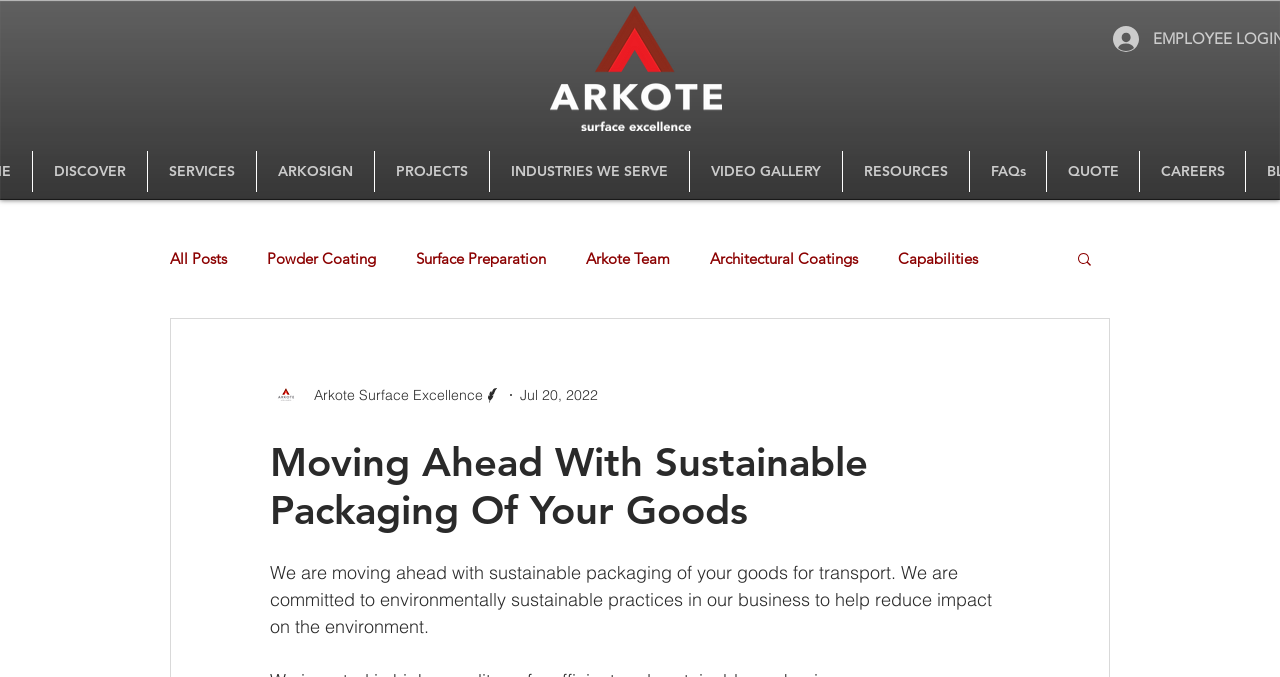Find the bounding box coordinates of the clickable area that will achieve the following instruction: "Click the Arkote logo".

[0.43, 0.009, 0.564, 0.194]